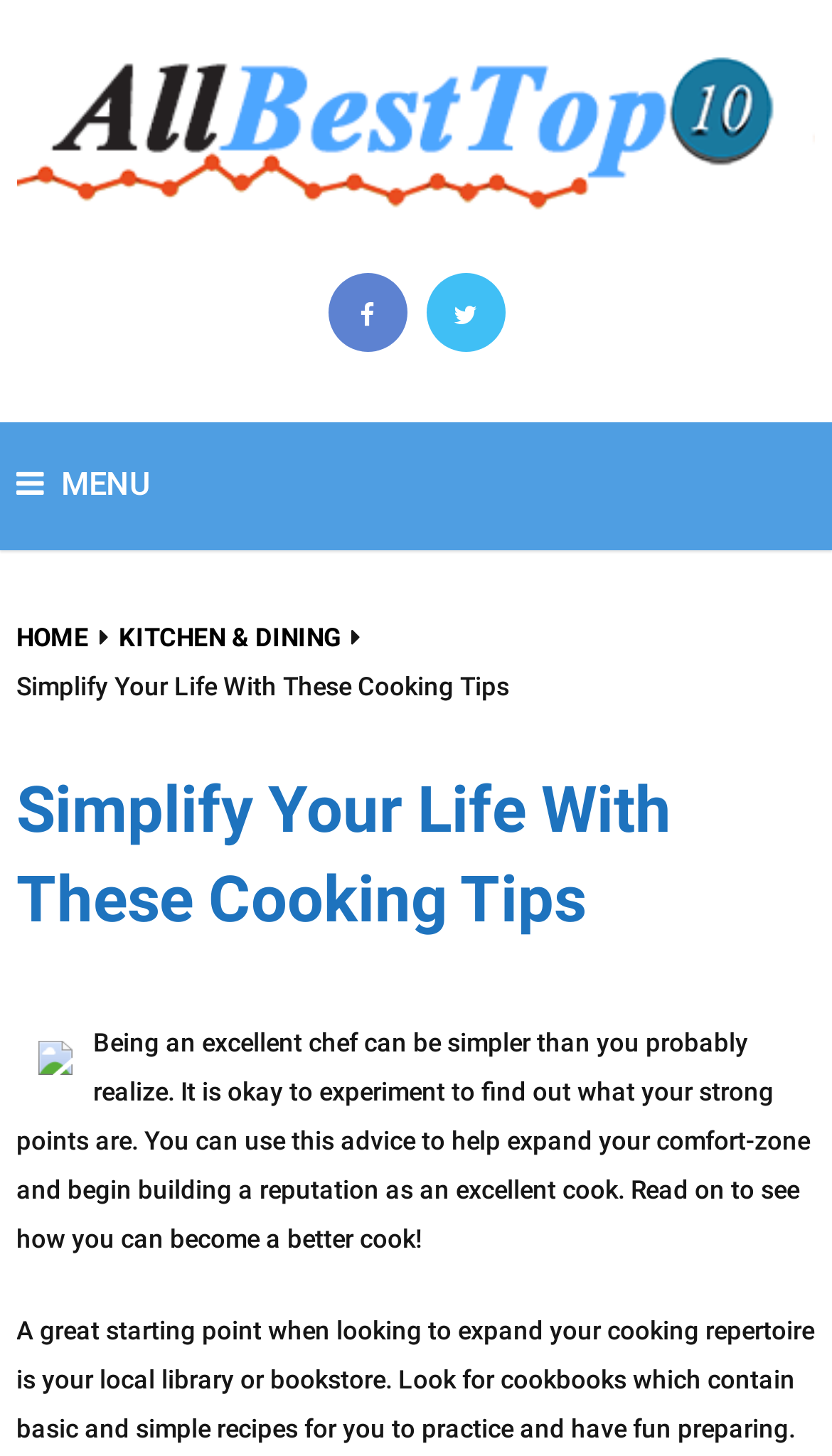Determine the main text heading of the webpage and provide its content.

Simplify Your Life With These Cooking Tips